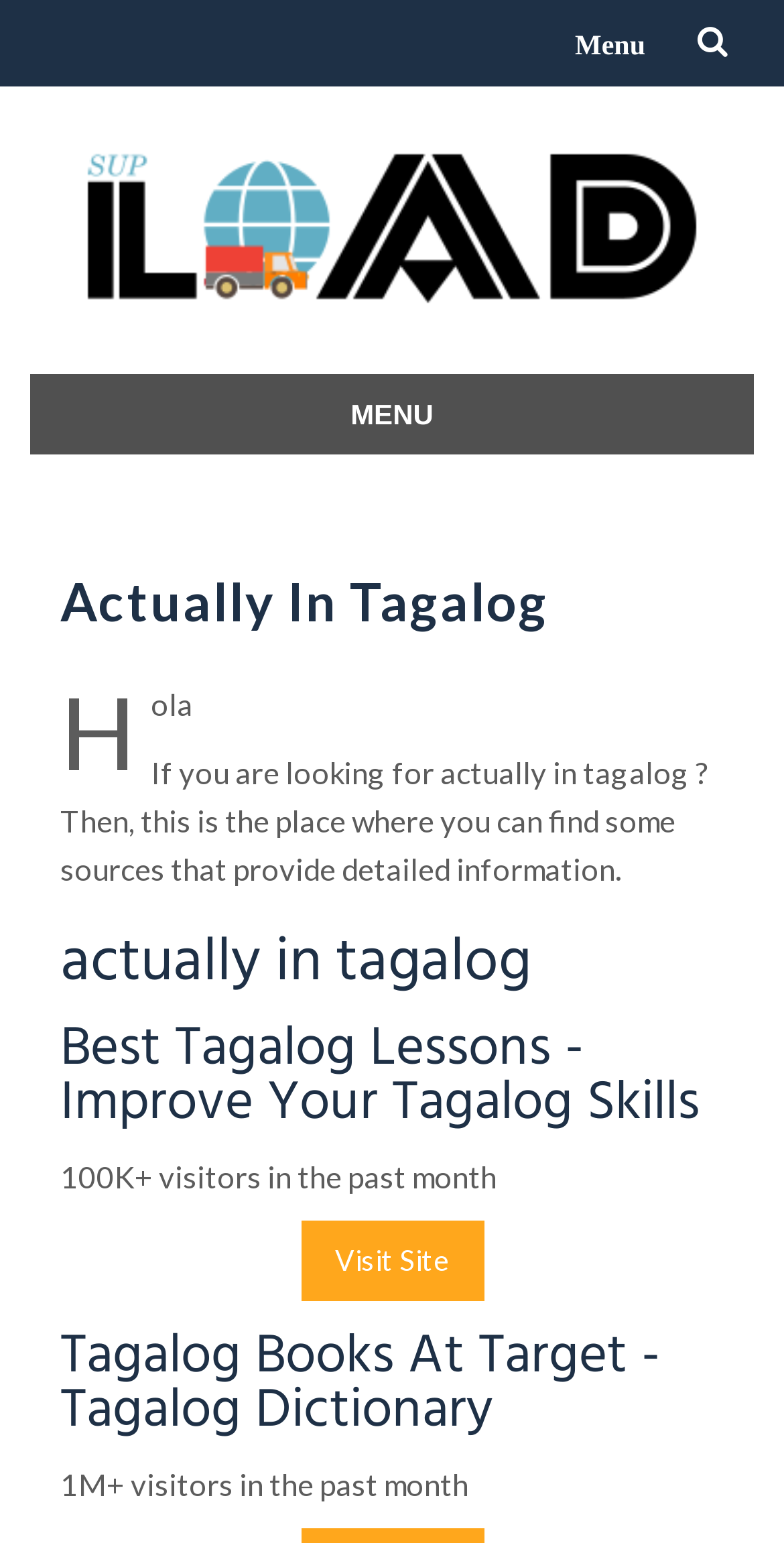Locate the bounding box of the UI element defined by this description: "Menu". The coordinates should be given as four float numbers between 0 and 1, formatted as [left, top, right, bottom].

[0.7, 0.0, 0.856, 0.056]